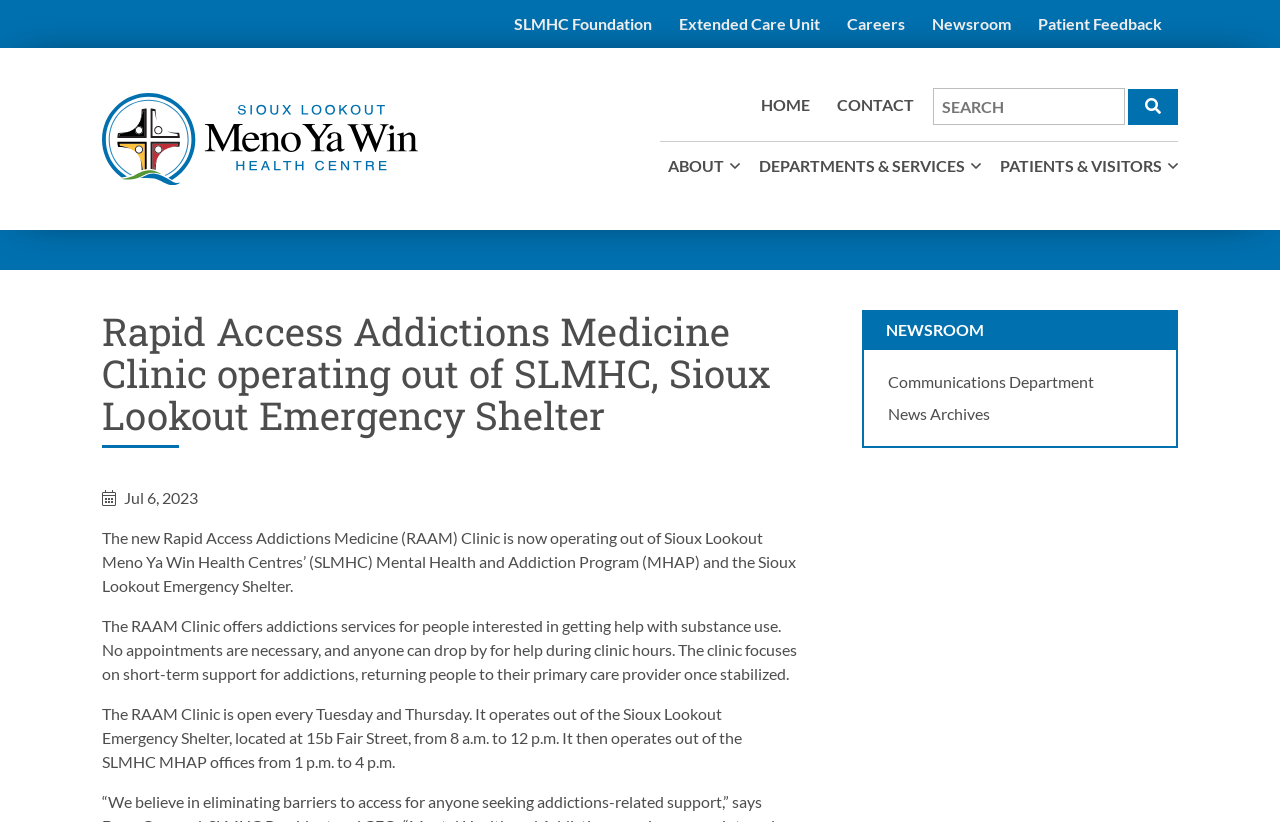What is the title or heading displayed on the webpage?

Rapid Access Addictions Medicine Clinic operating out of SLMHC, Sioux Lookout Emergency Shelter